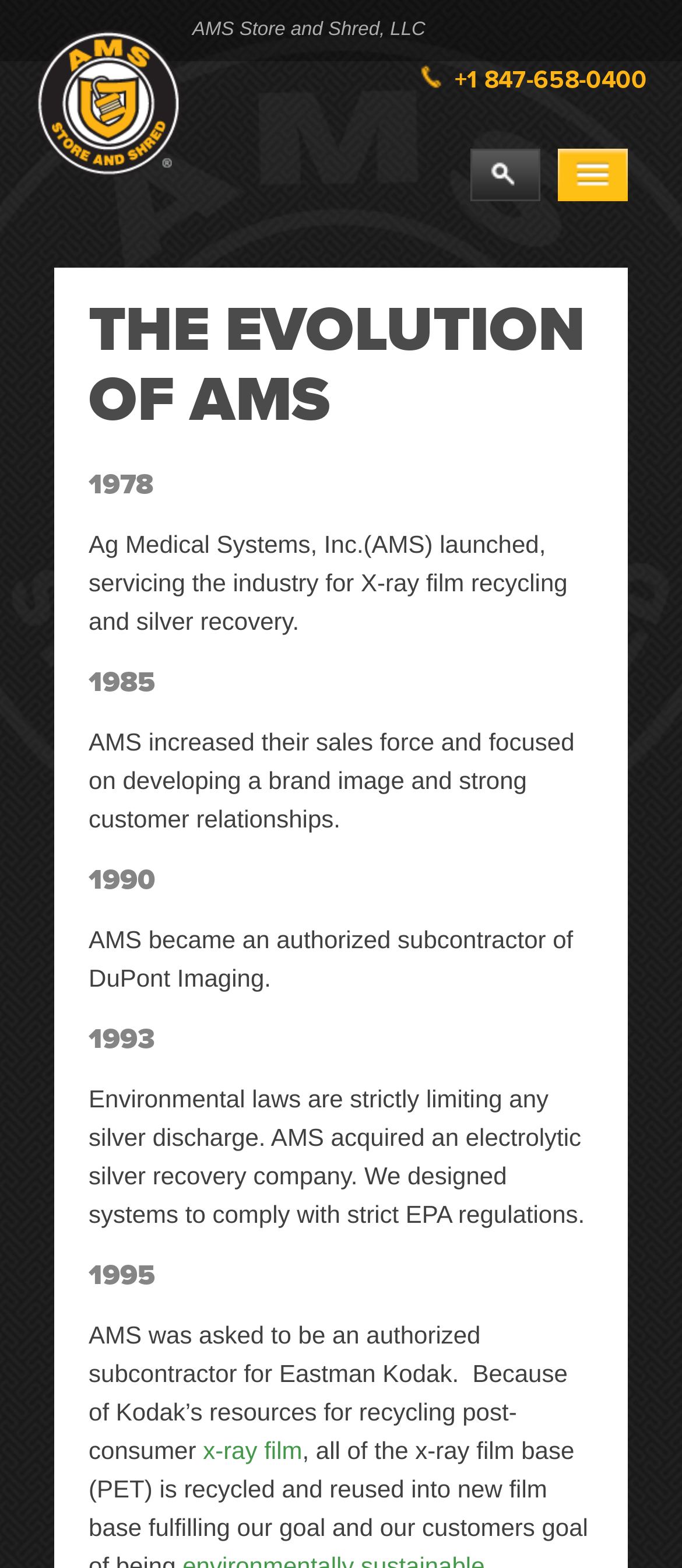What is the topic of the webpage?
Look at the image and answer the question using a single word or phrase.

Document shredding and storage